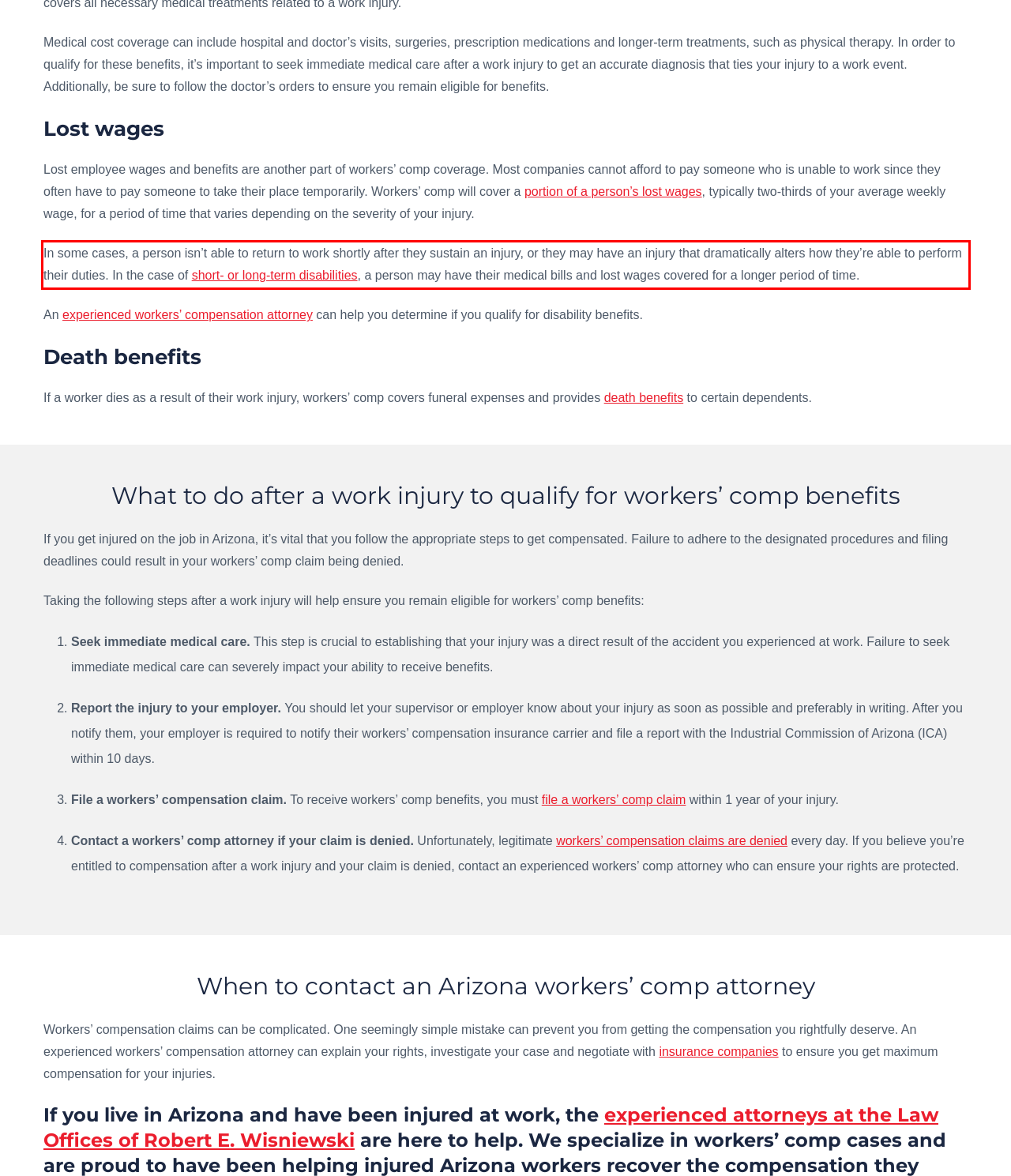Using the provided screenshot of a webpage, recognize and generate the text found within the red rectangle bounding box.

In some cases, a person isn’t able to return to work shortly after they sustain an injury, or they may have an injury that dramatically alters how they’re able to perform their duties. In the case of short- or long-term disabilities, a person may have their medical bills and lost wages covered for a longer period of time.